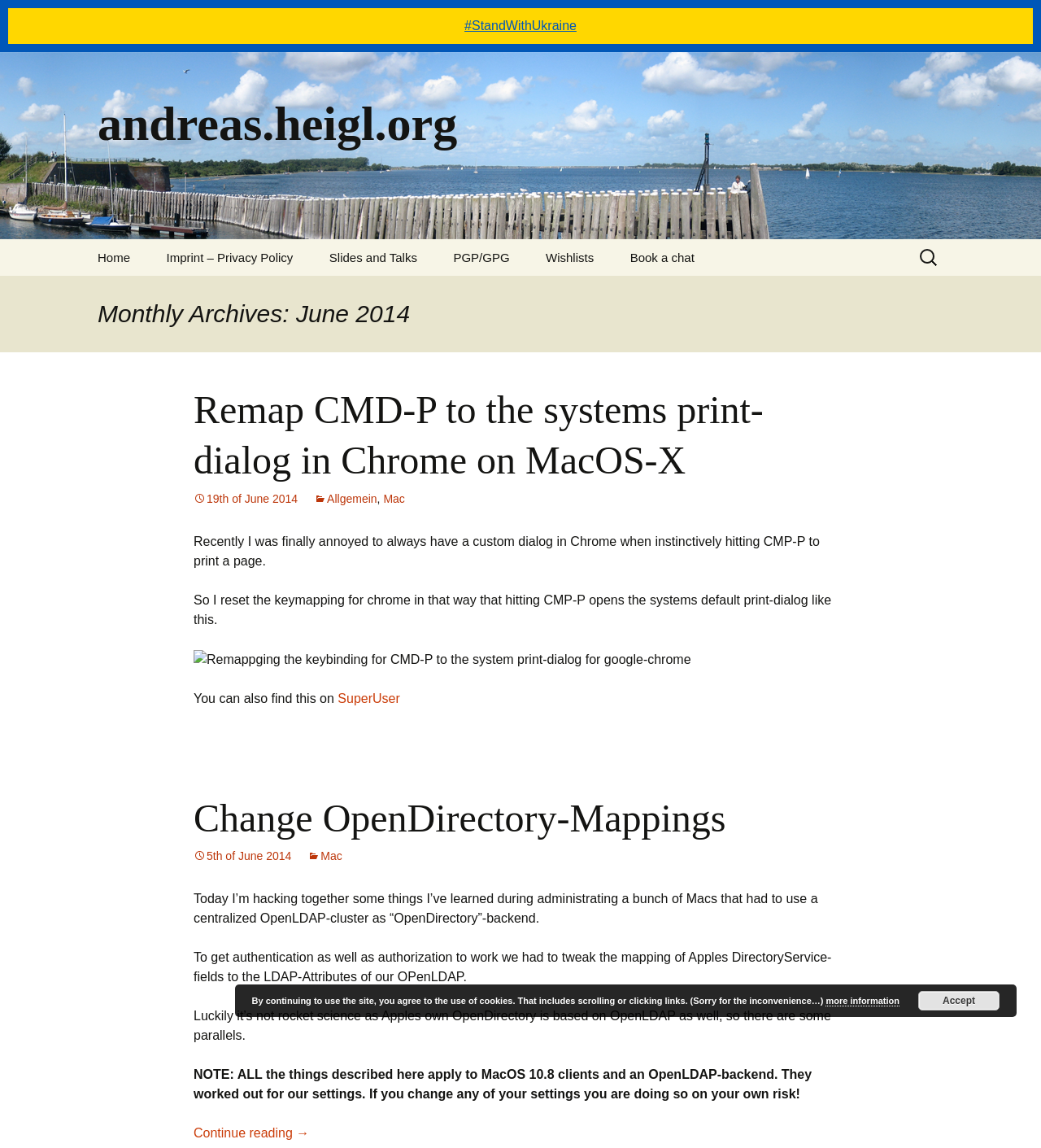Locate the bounding box coordinates of the element to click to perform the following action: 'Go to home page'. The coordinates should be given as four float values between 0 and 1, in the form of [left, top, right, bottom].

[0.078, 0.208, 0.141, 0.24]